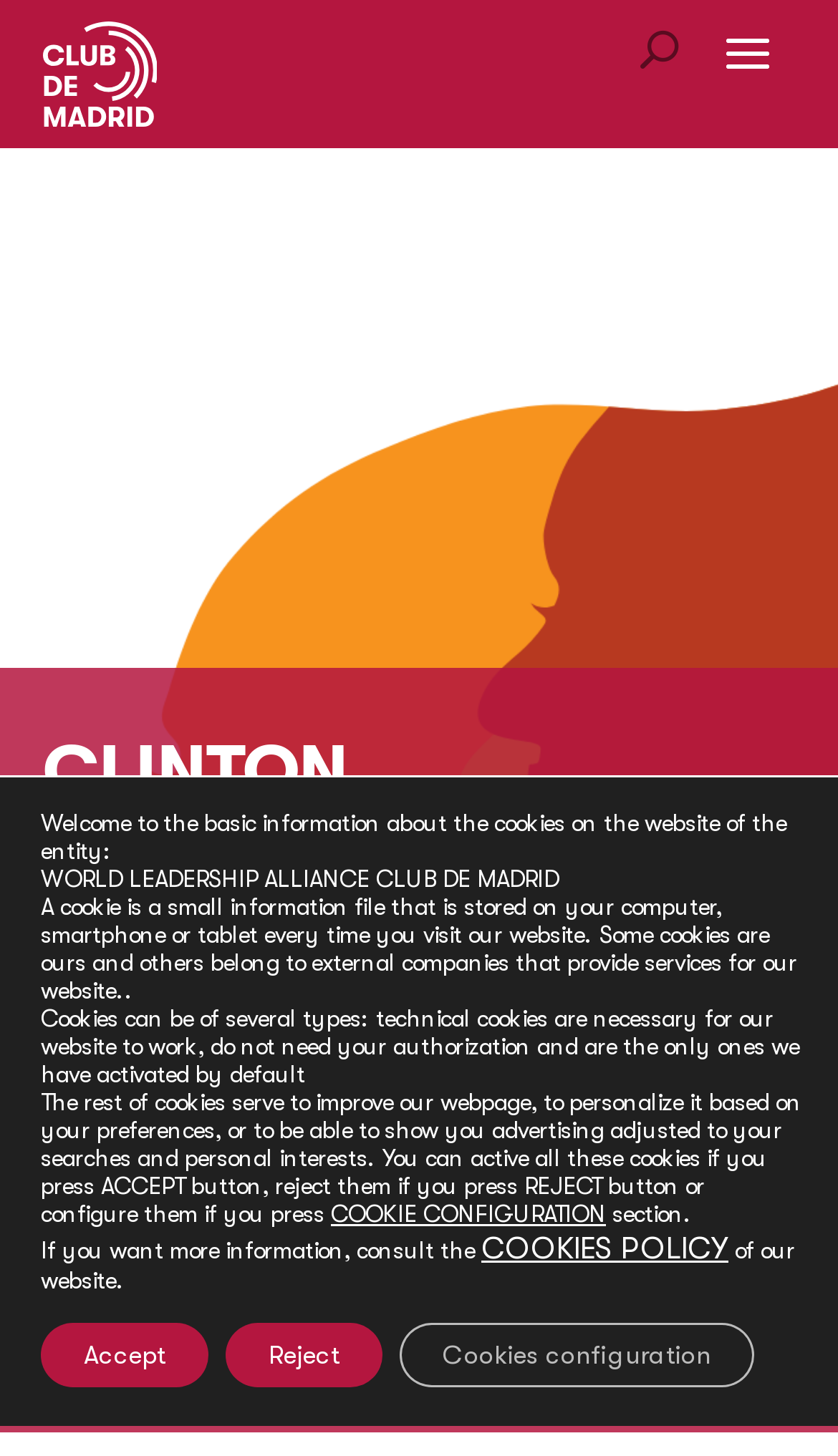Determine the bounding box for the UI element described here: "Accept".

[0.049, 0.909, 0.249, 0.953]